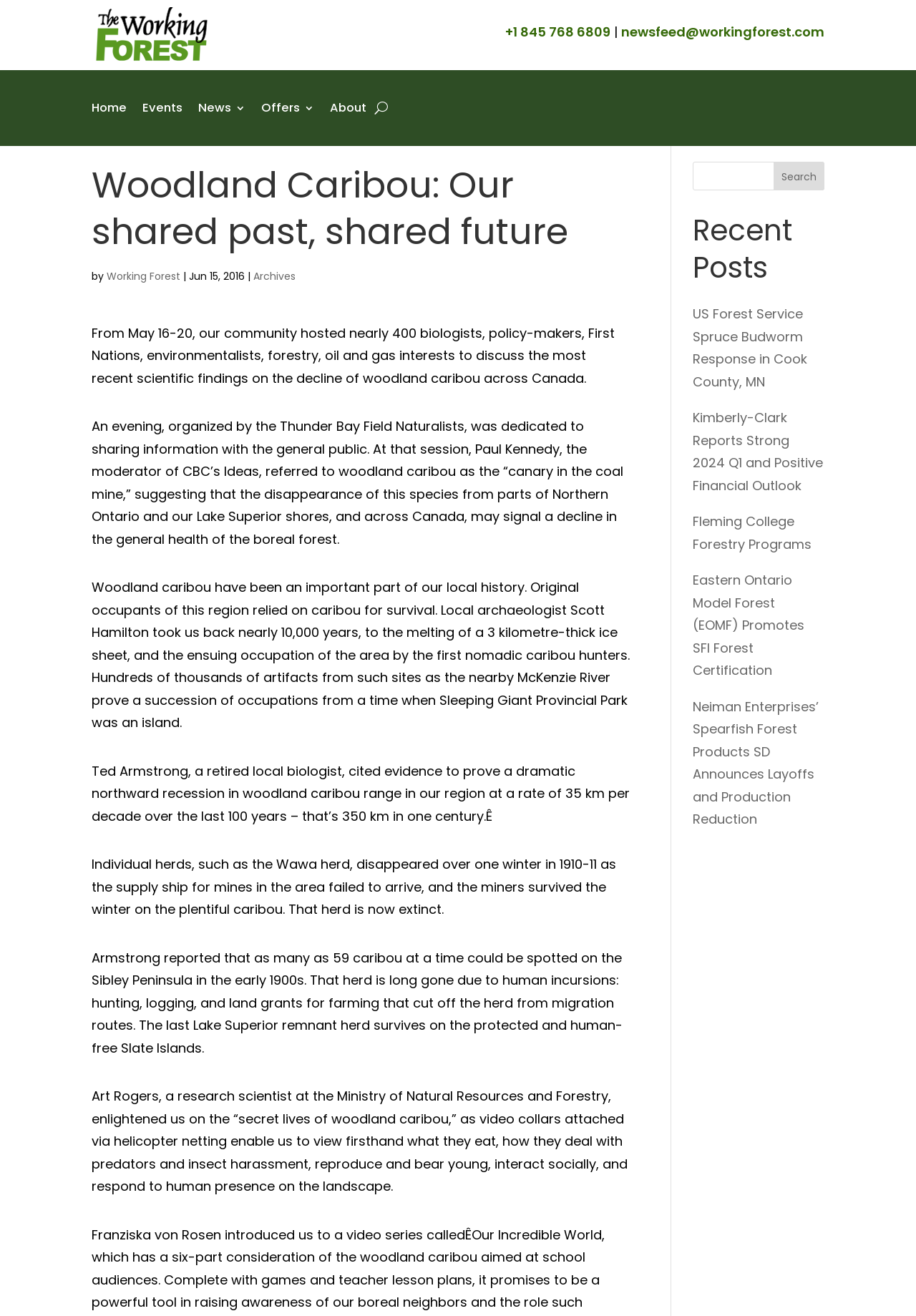What is the purpose of the video collars attached to woodland caribou?
Refer to the screenshot and respond with a concise word or phrase.

To track their behavior